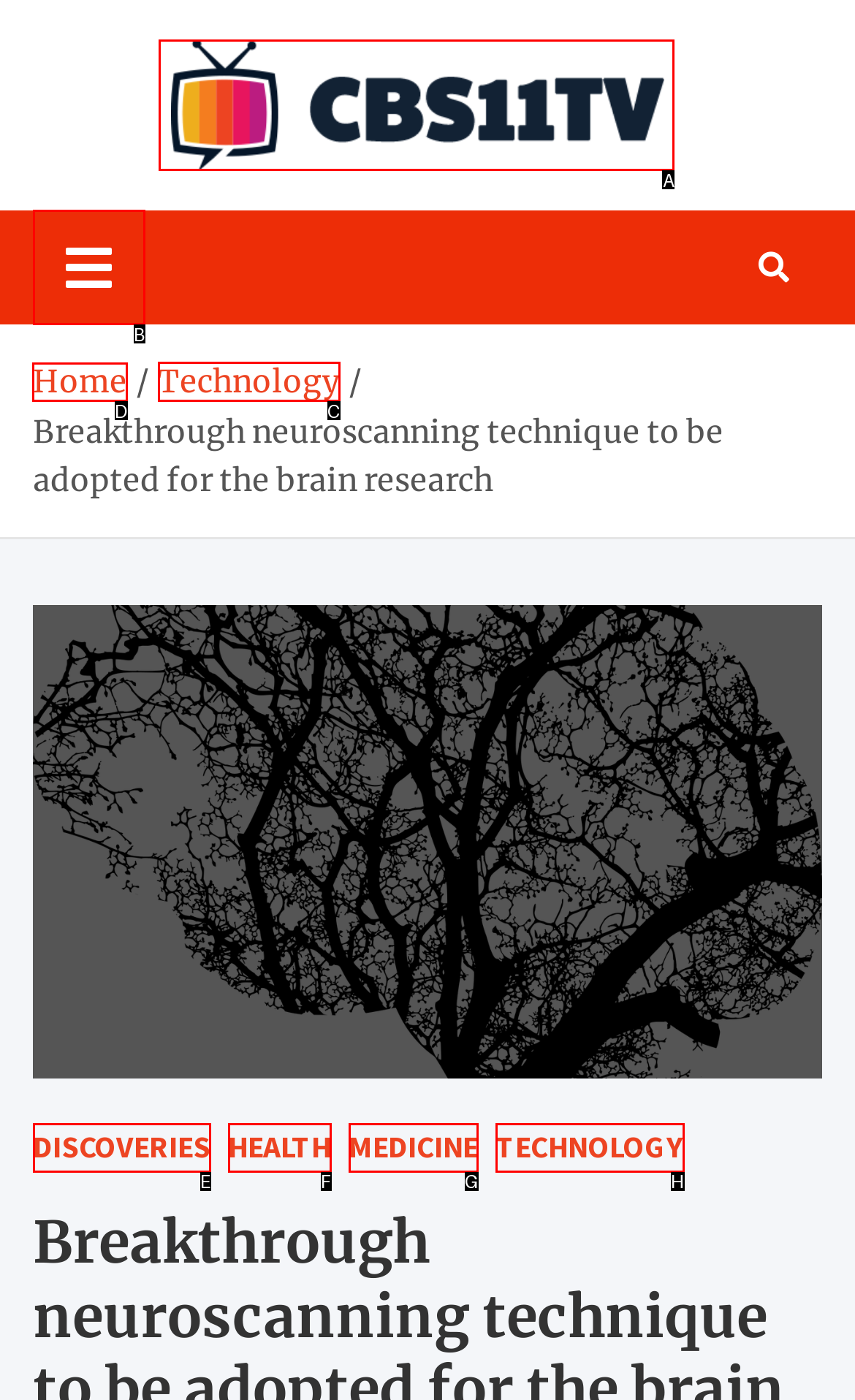What letter corresponds to the UI element to complete this task: go to Home
Answer directly with the letter.

D